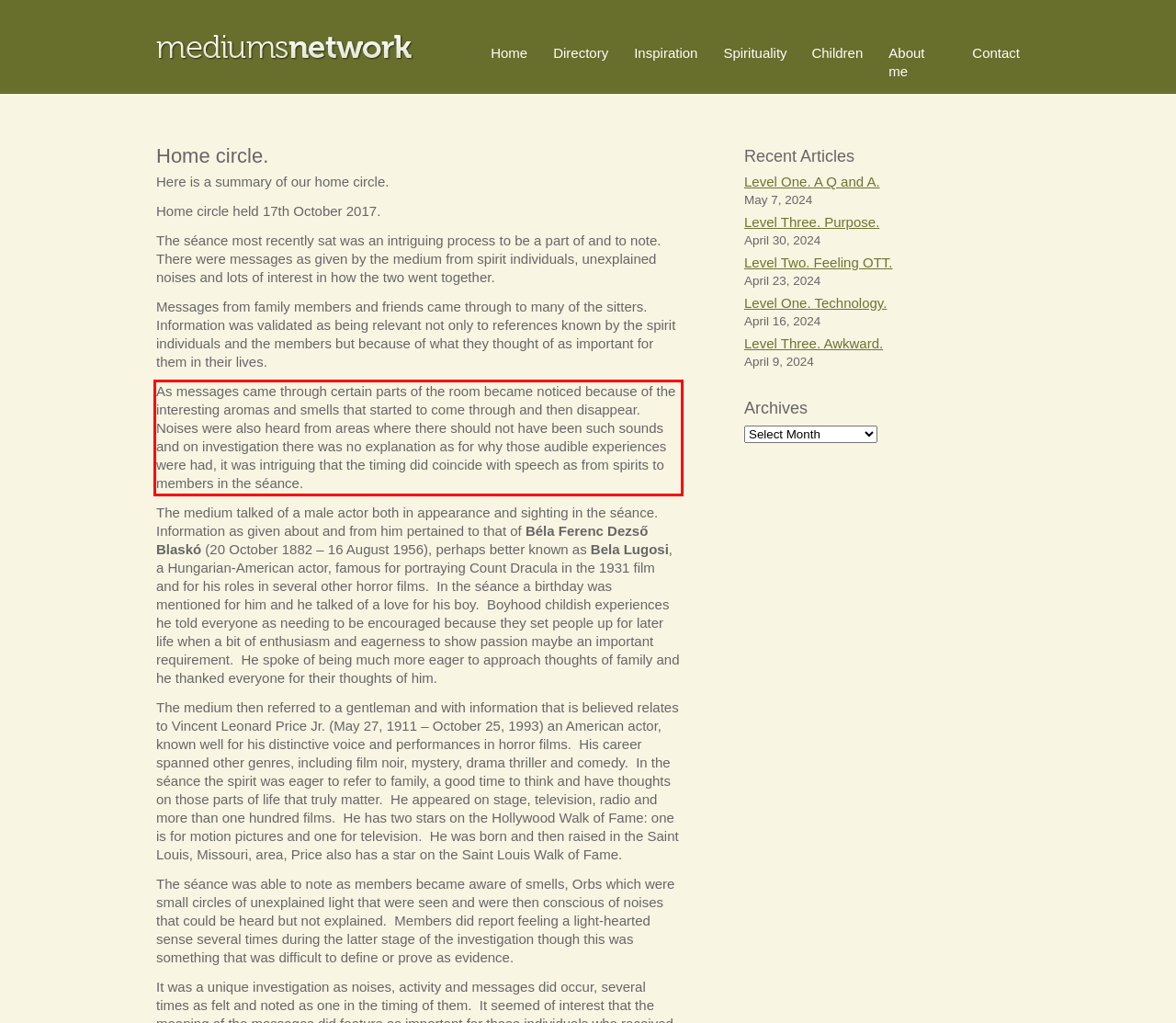Given a screenshot of a webpage containing a red bounding box, perform OCR on the text within this red bounding box and provide the text content.

As messages came through certain parts of the room became noticed because of the interesting aromas and smells that started to come through and then disappear. Noises were also heard from areas where there should not have been such sounds and on investigation there was no explanation as for why those audible experiences were had, it was intriguing that the timing did coincide with speech as from spirits to members in the séance.